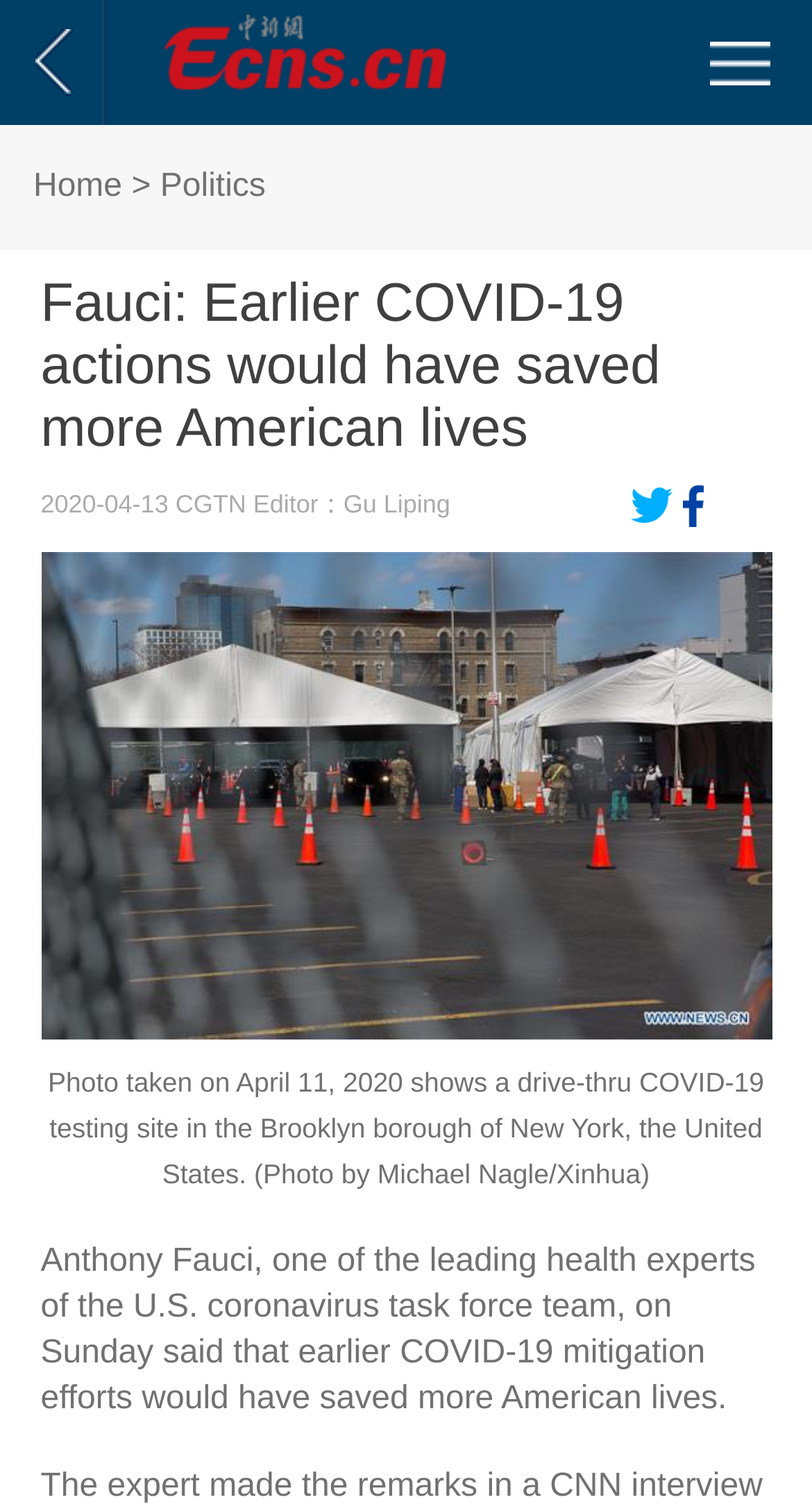Please respond in a single word or phrase: 
How many social media sharing options are available?

2